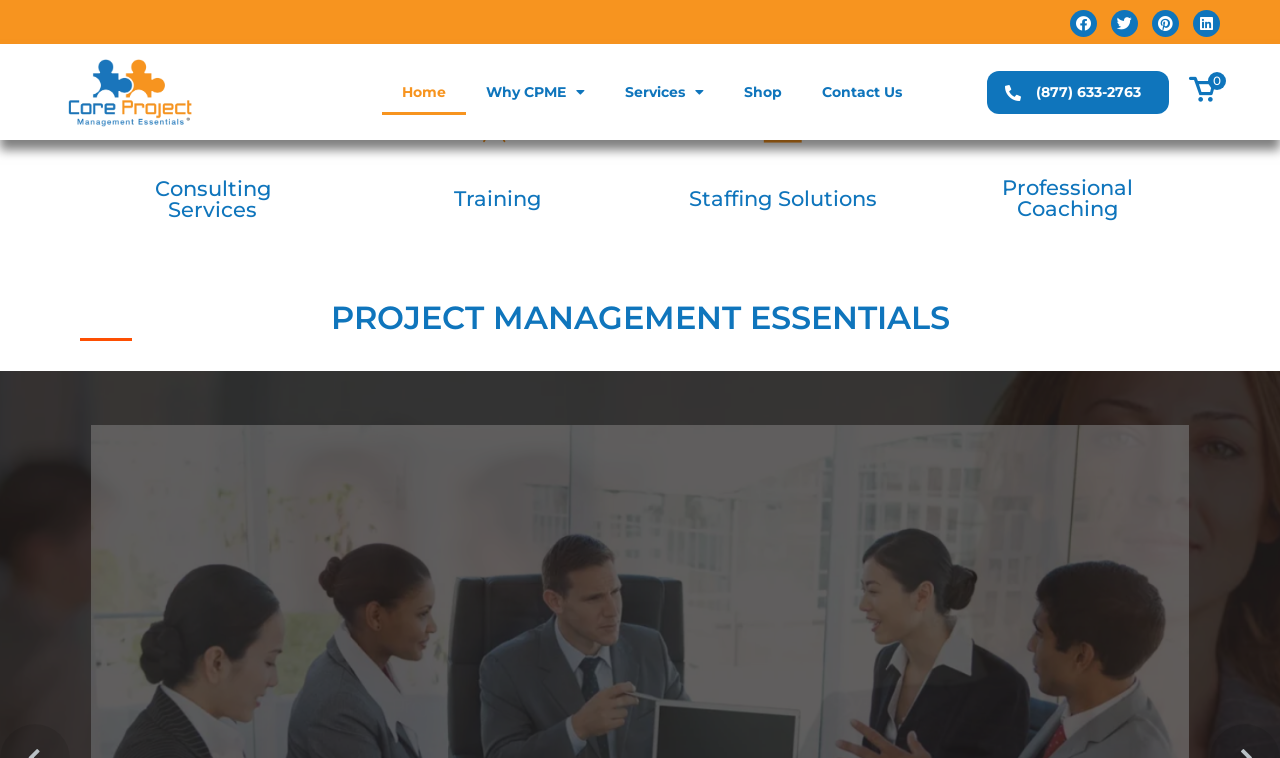Determine the title of the webpage and give its text content.

PROJECT MANAGEMENT ESSENTIALS